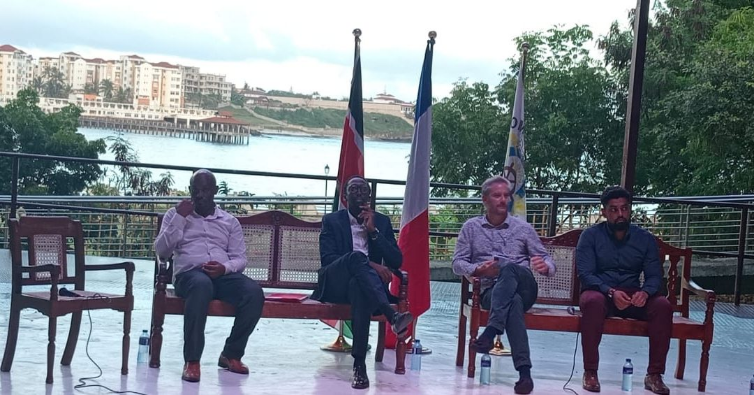What is the name of the French Minister leading the event?
Deliver a detailed and extensive answer to the question.

According to the caption, the event was led by Hervé Berville, who is the French Minister of the Seas, and he shared insights on harnessing the ocean's resources while advocating for marine conservation.